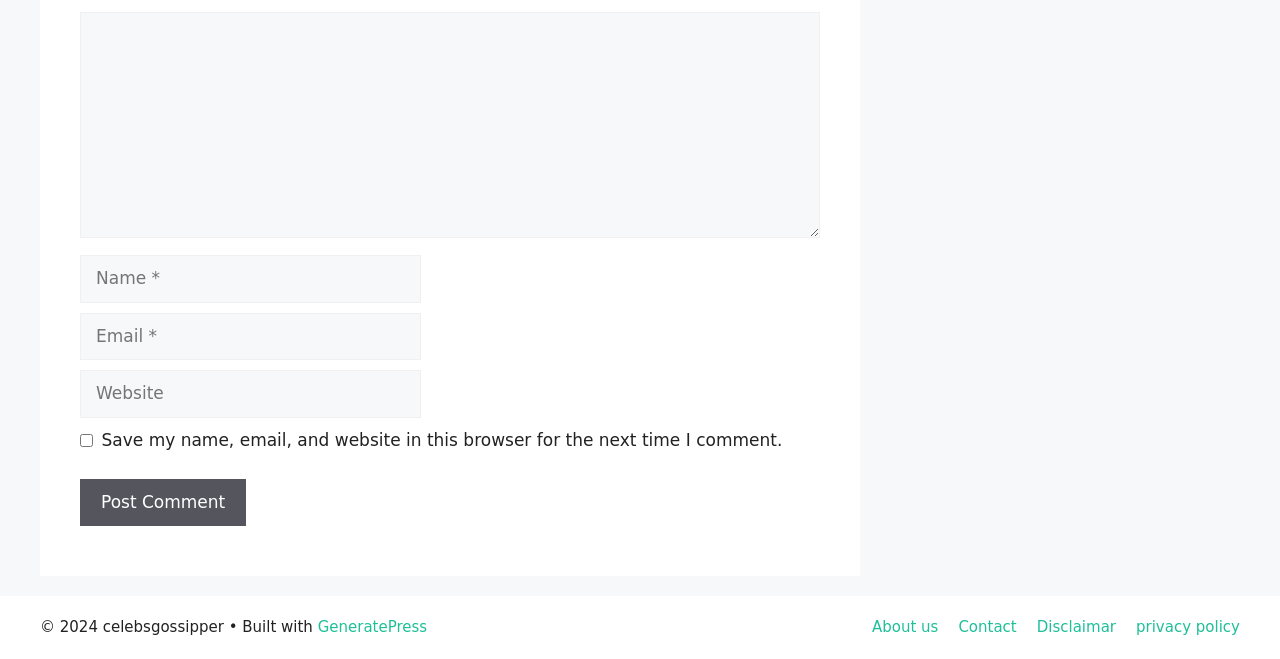Please provide a brief answer to the following inquiry using a single word or phrase:
What is the purpose of the checkbox?

Save comment info